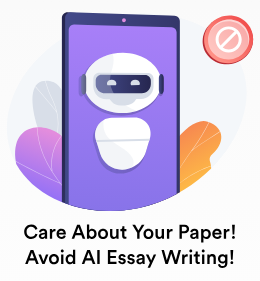What is the cautionary note in the image?
Refer to the image and offer an in-depth and detailed answer to the question.

The red prohibition symbol to the right of the smartphone display emphasizes a cautionary note, which is 'Avoid AI Essay Writing!', warning students against relying on artificial intelligence for essay writing.